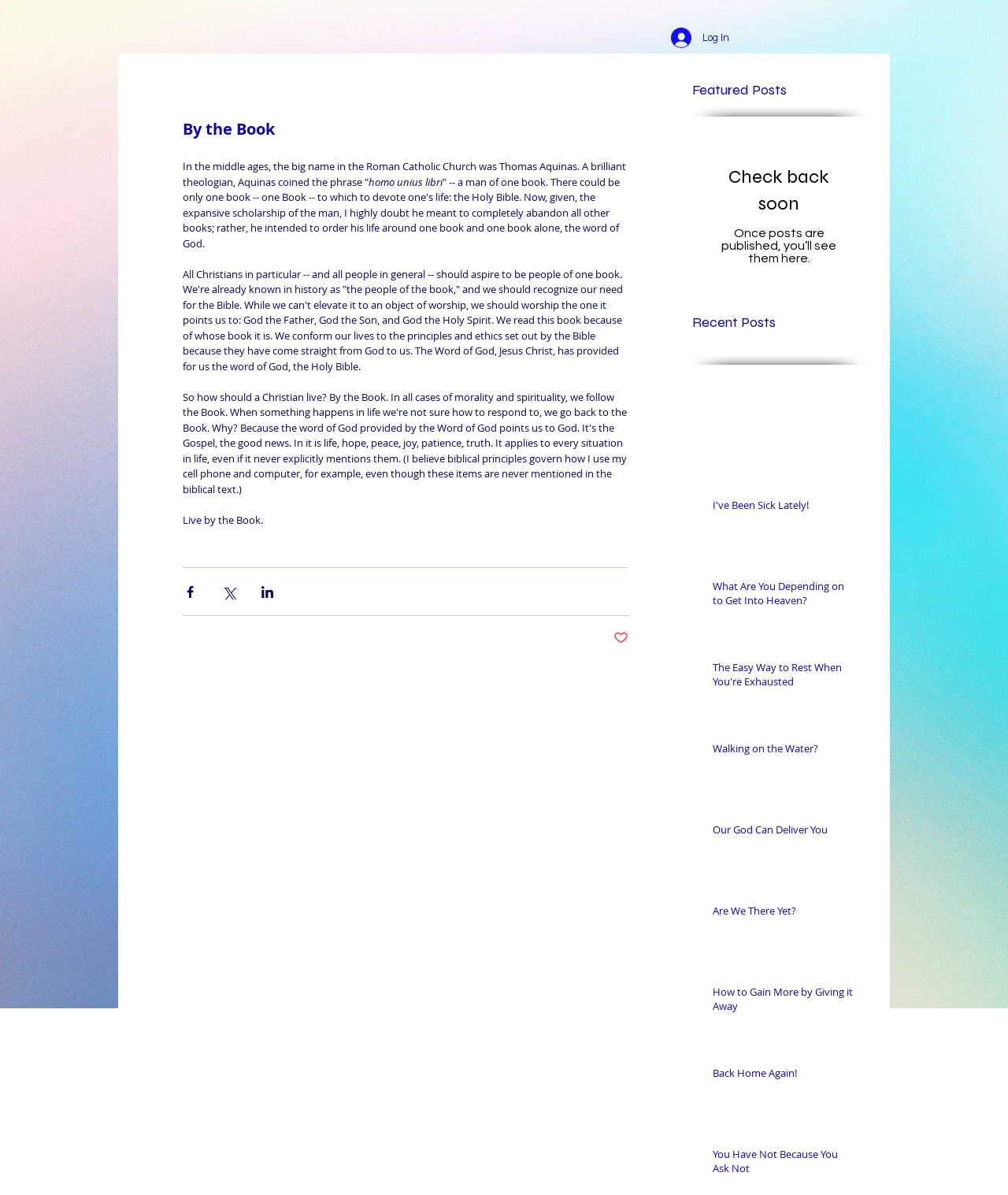Respond to the following query with just one word or a short phrase: 
What is the title of the first recent post?

I've Been Sick Lately!